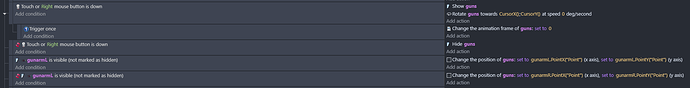What issue can this code segment help debug?
Please answer using one word or phrase, based on the screenshot.

Object rendering issues